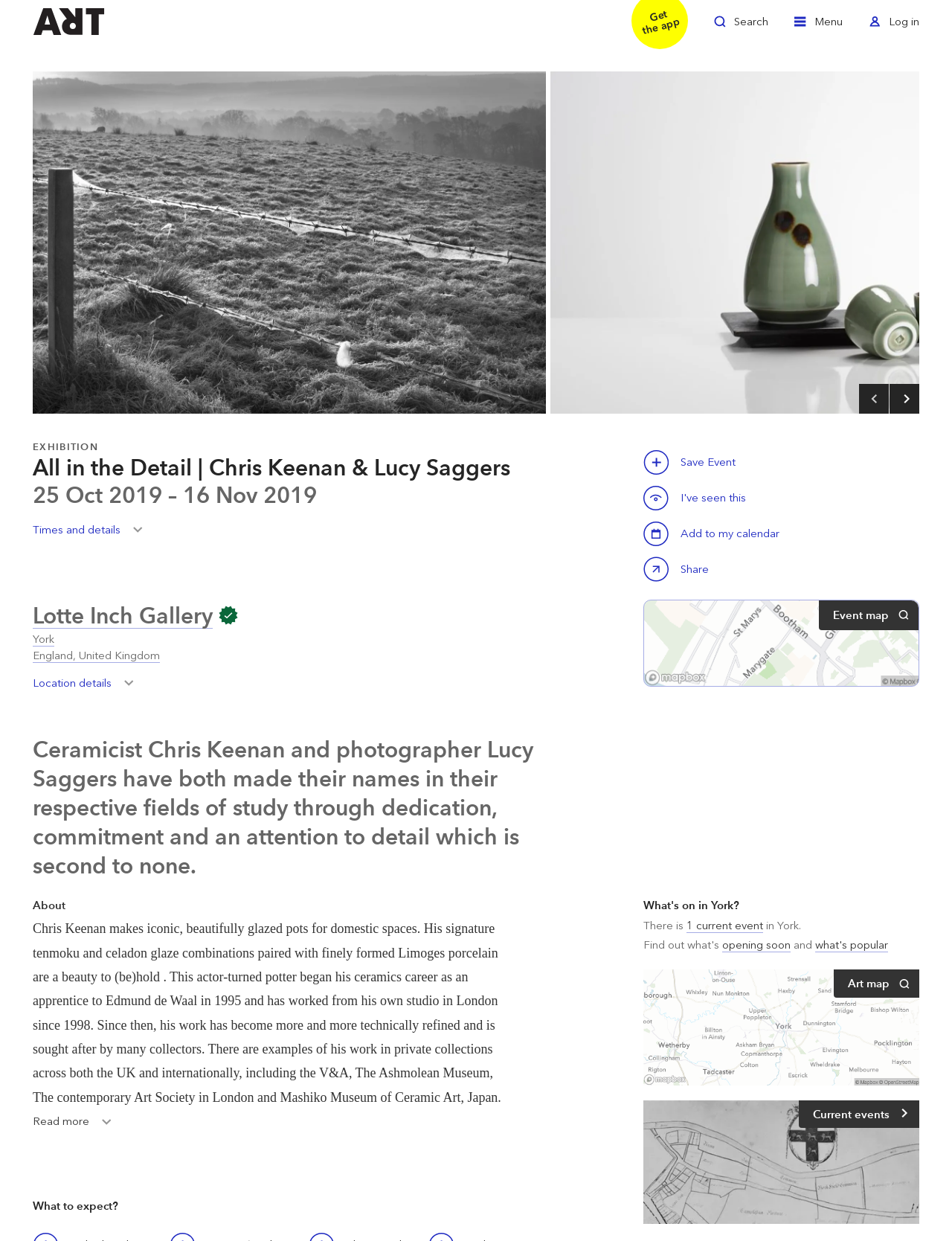Locate the bounding box coordinates of the element that should be clicked to fulfill the instruction: "Zoom in".

[0.034, 0.058, 0.573, 0.333]